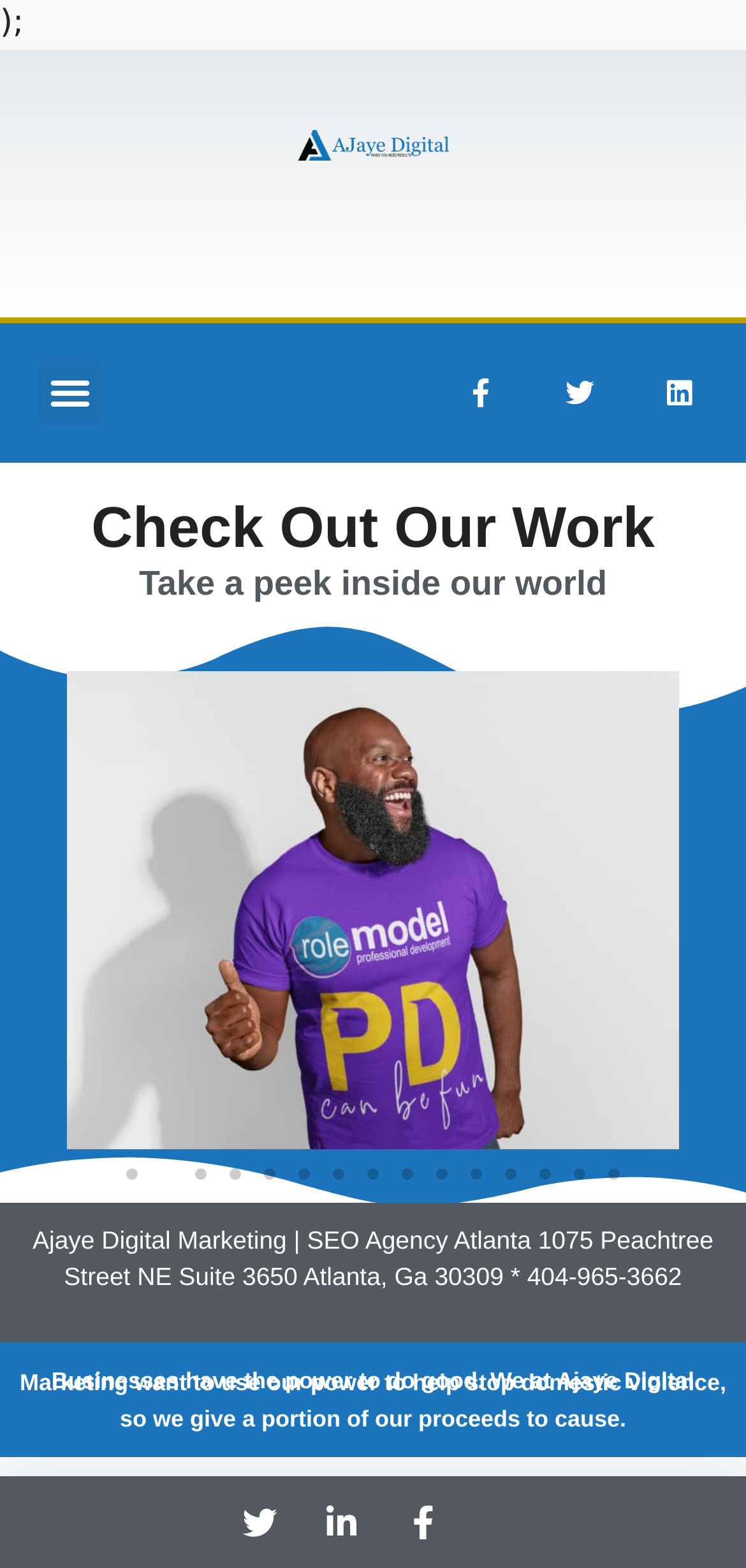Please find the bounding box coordinates of the section that needs to be clicked to achieve this instruction: "Toggle the menu".

[0.051, 0.23, 0.136, 0.27]